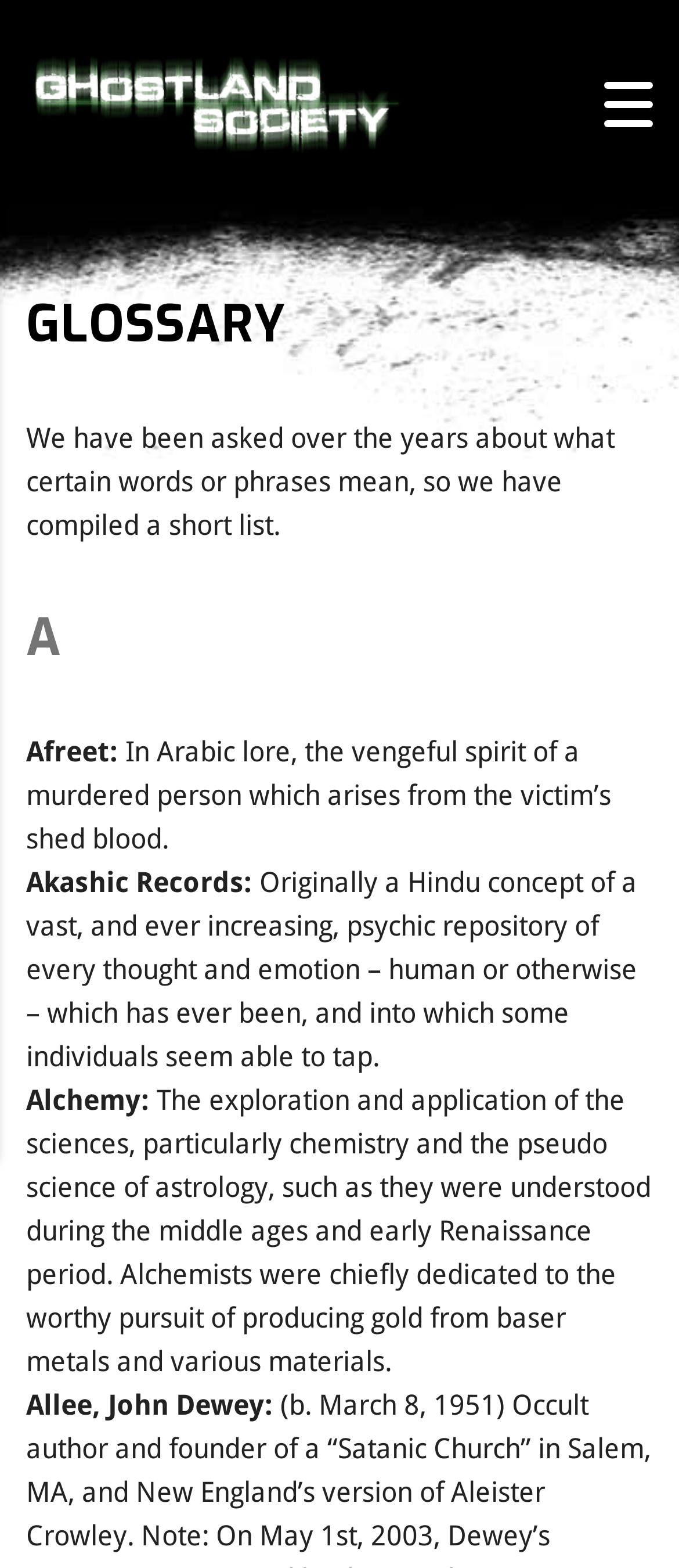Using a single word or phrase, answer the following question: 
What is the purpose of alchemy?

Producing gold